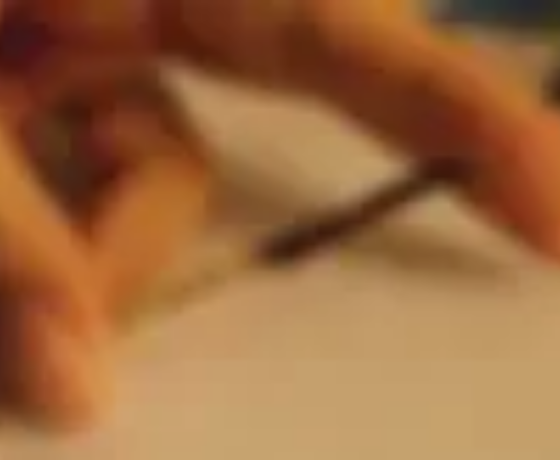Provide a brief response to the question below using a single word or phrase: 
What is the background of the image?

softly blurred surface